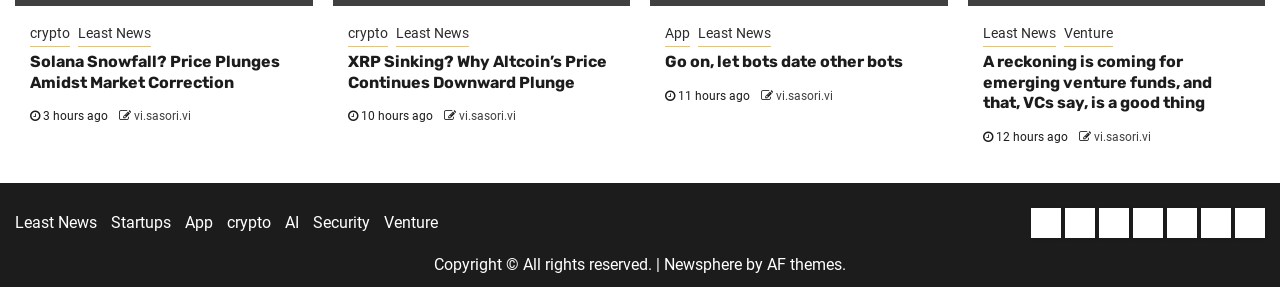Show me the bounding box coordinates of the clickable region to achieve the task as per the instruction: "Read the 'How to Build a Sales Pipeline from Scratch' article".

None